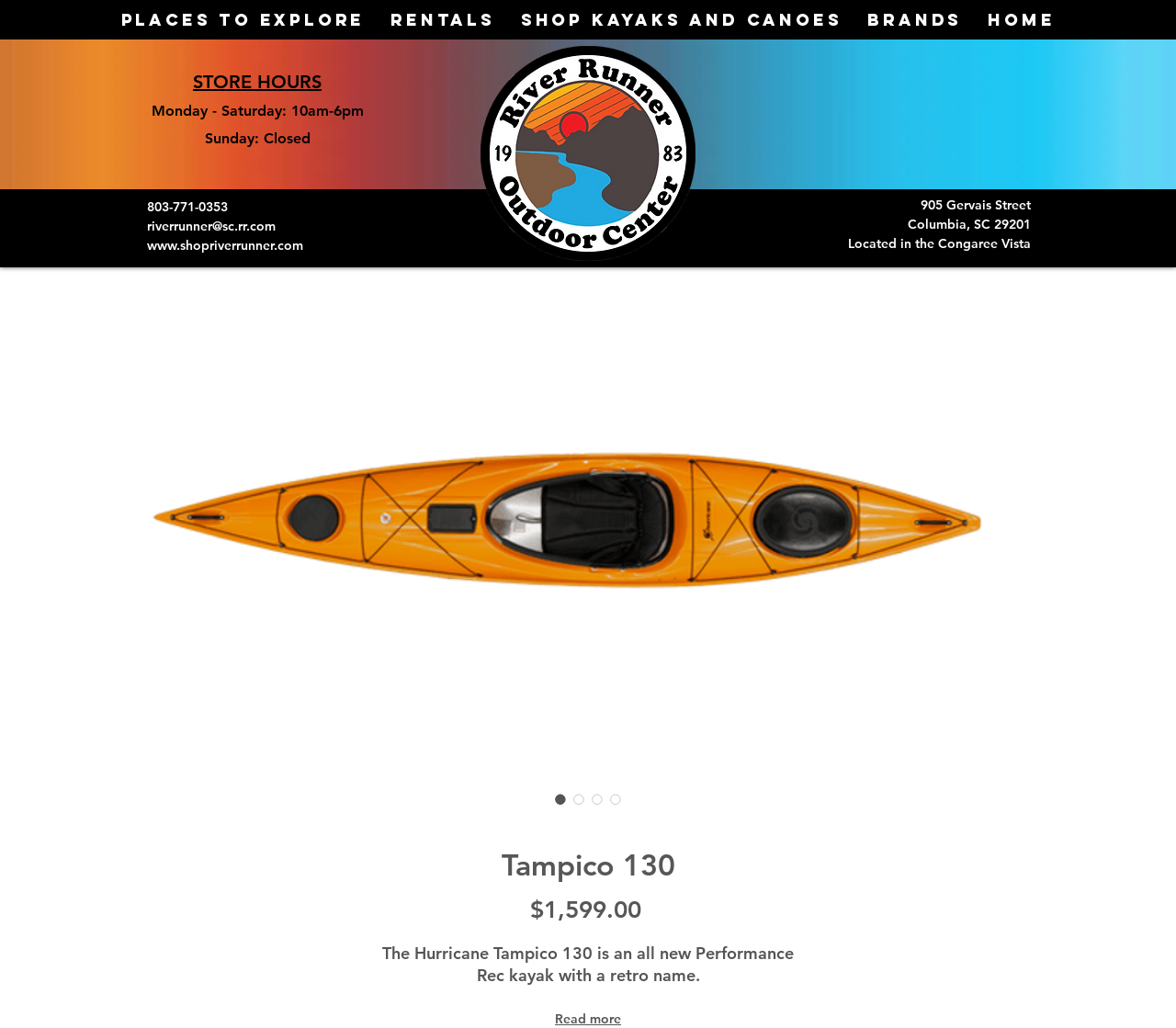Answer the question below with a single word or a brief phrase: 
What are the store hours on Sunday?

Closed